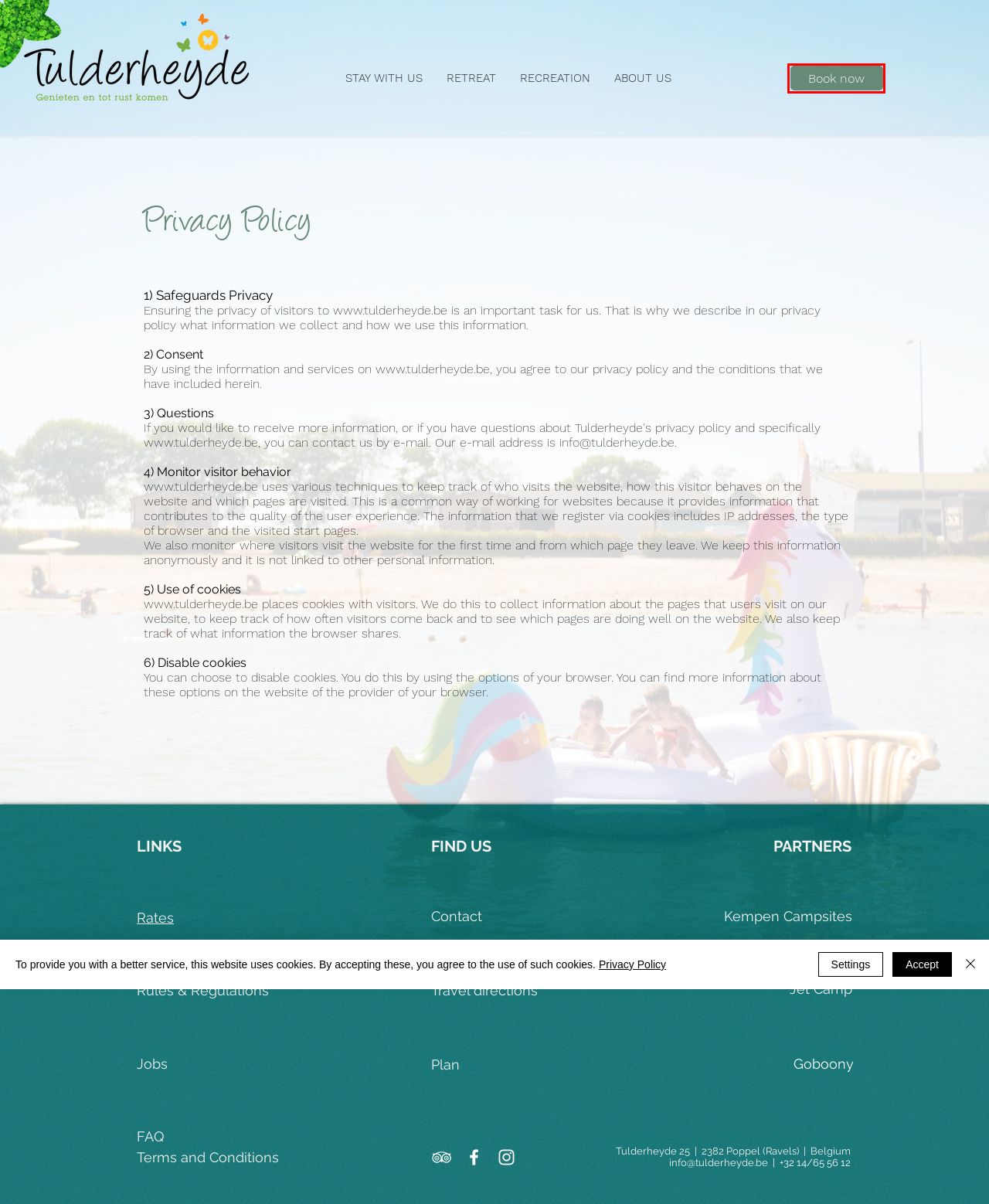Examine the screenshot of the webpage, which includes a red bounding box around an element. Choose the best matching webpage description for the page that will be displayed after clicking the element inside the red bounding box. Here are the candidates:
A. JetCamp.com | Search & compare more than 23.000 campings in Europe
B. RETREAT | Tulderheyde
C. PLAN | Tulderheyde
D. Kempen Campings - Kamperen in de Antwerpse Kempen
E. Vakantiepark Tulderheyde | Verborgen parel in de Kempen | Glamping | Jaarplaatsen Caravan | Ravels
F. Vacatures | Tulderheyde
G. ABOUT US | Tulderheyde
H. Vakantiehuis Boeken | Vakantiepark Tulderheyde

H